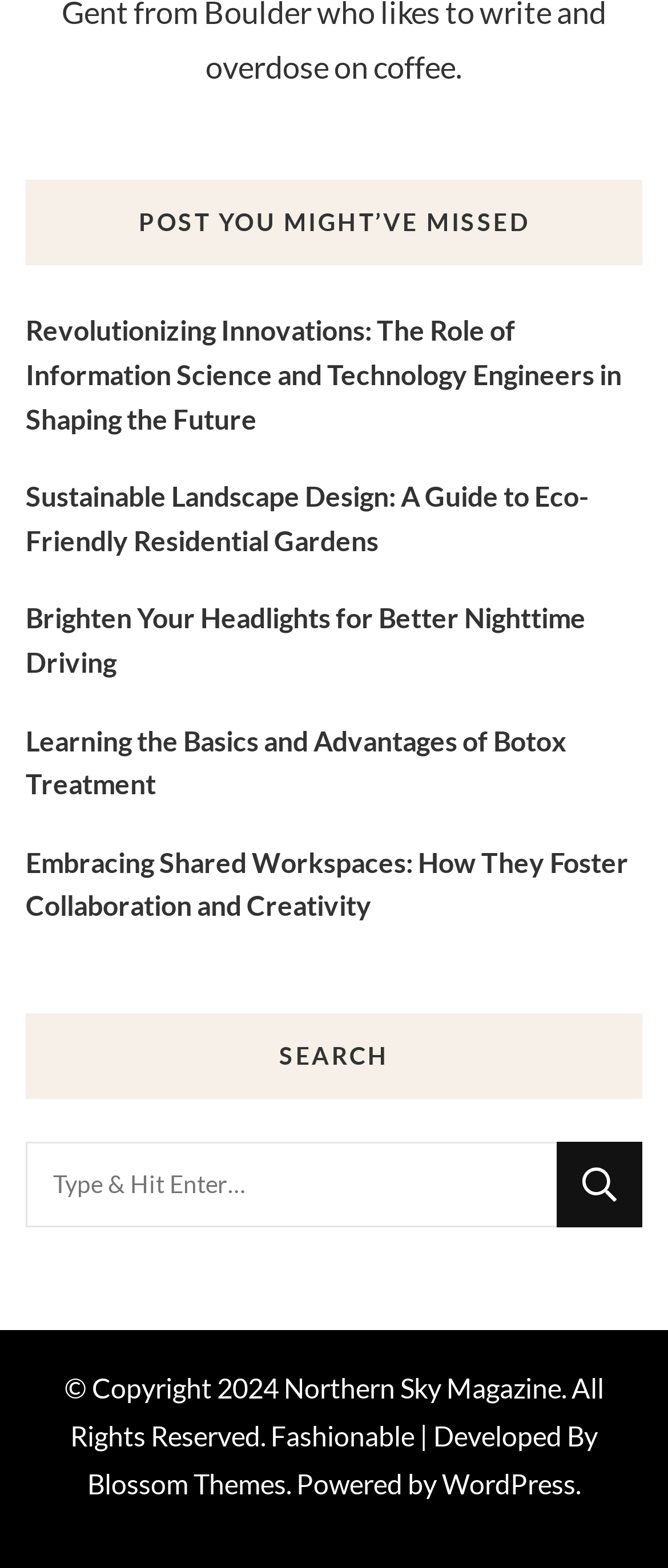Locate the bounding box coordinates of the element that needs to be clicked to carry out the instruction: "Visit Blossom Themes". The coordinates should be given as four float numbers ranging from 0 to 1, i.e., [left, top, right, bottom].

[0.131, 0.935, 0.428, 0.956]